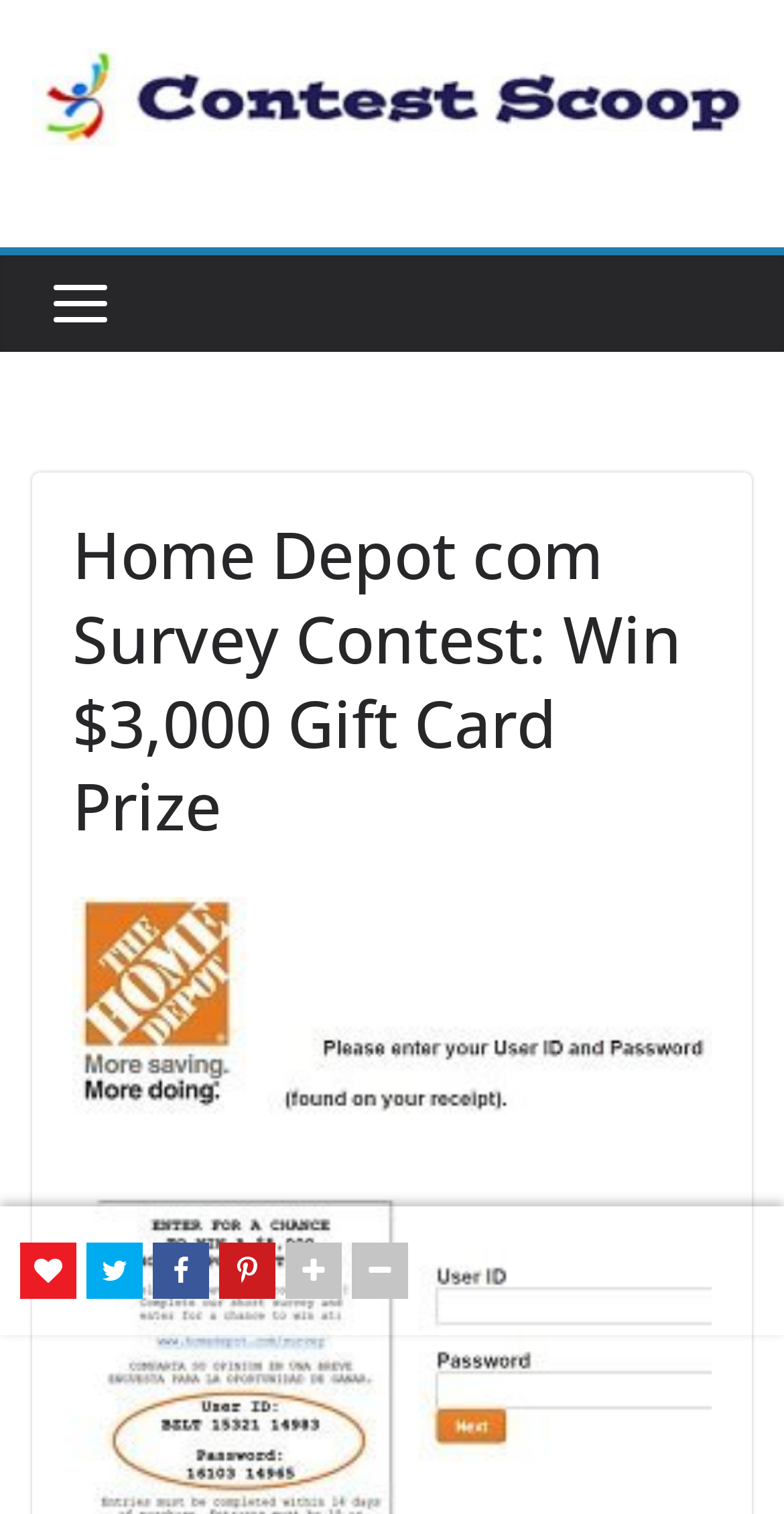Offer a detailed account of what is visible on the webpage.

The webpage is about the Home Depot opinion survey for Canada and the US, with a chance to win a $3,000 shopping spree at Home Depot stores. 

At the top left of the page, there is a logo of Contest Scoop, which is a clickable link. Next to it, there is a small, non-clickable image. 

Below these elements, there is a prominent header that spans most of the page's width, displaying the title "Home Depot com Survey Contest: Win $3,000 Gift Card Prize". 

At the bottom of the page, there are six small links, aligned horizontally, labeled "A", "d", "a", "h", "1", and "3", respectively, from left to right.